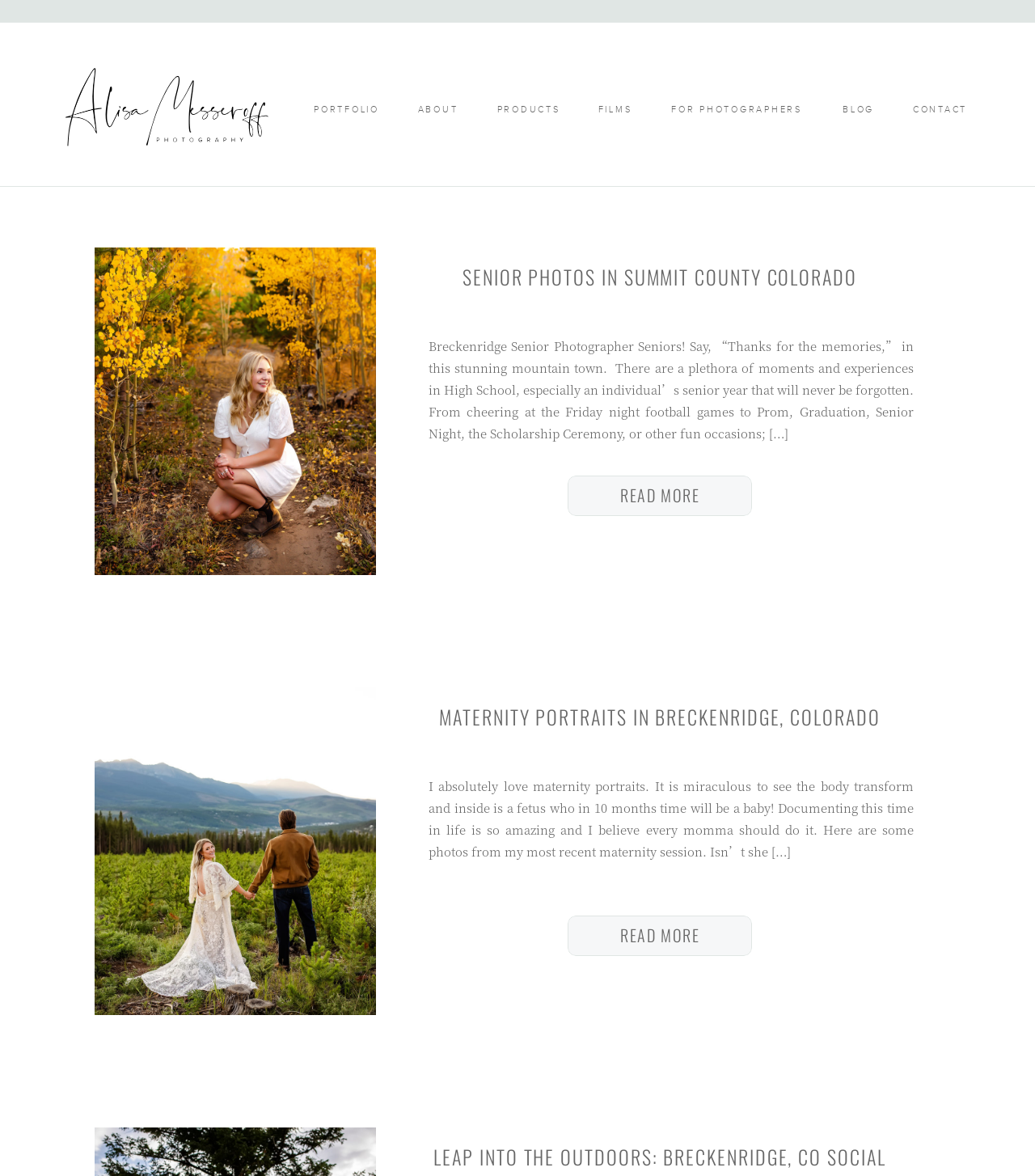Find the bounding box coordinates of the clickable area that will achieve the following instruction: "Go to CONTACT page".

[0.882, 0.089, 0.934, 0.097]